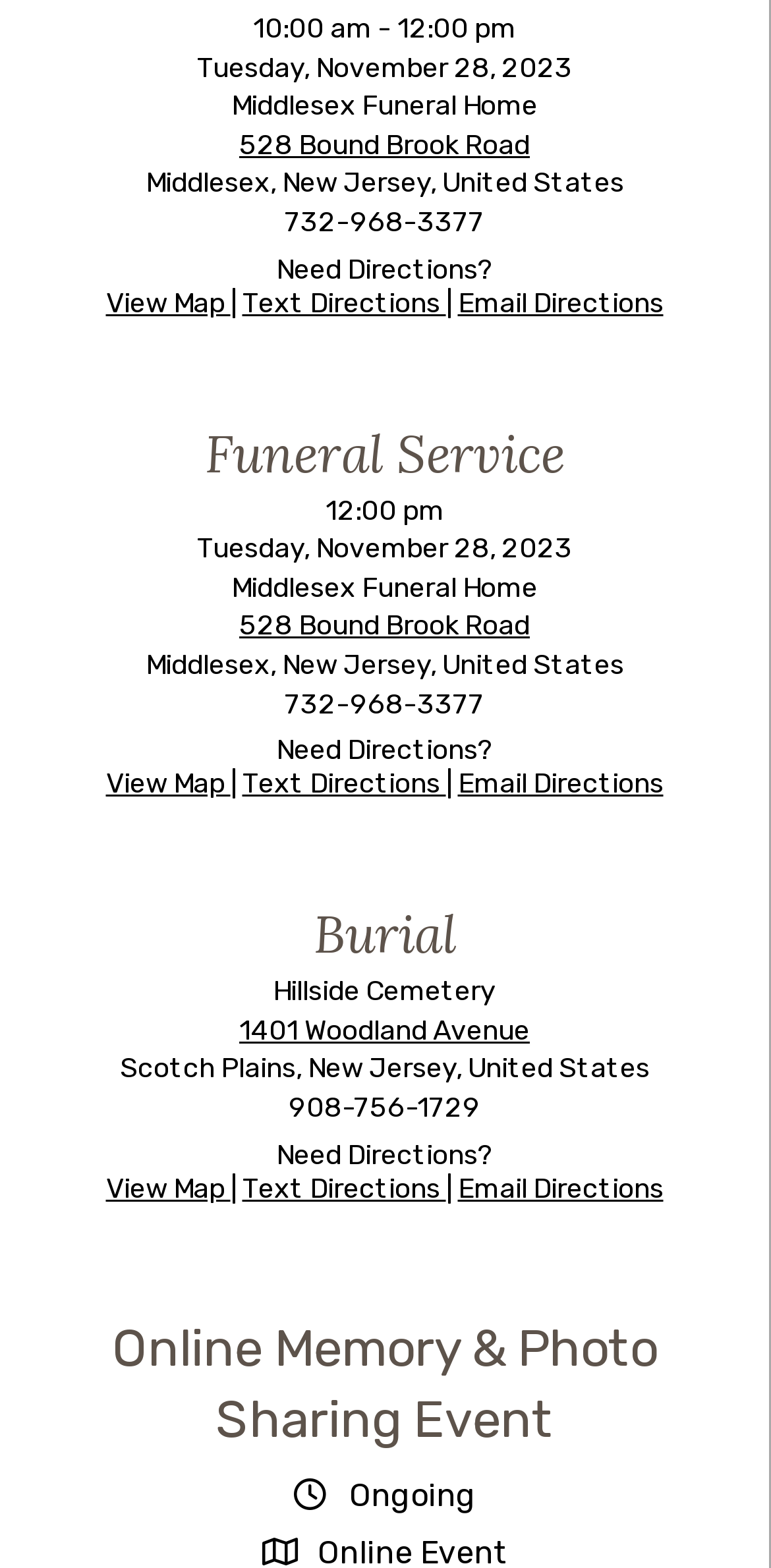What is the name of the online event?
Look at the image and answer with only one word or phrase.

Online Memory & Photo Sharing Event